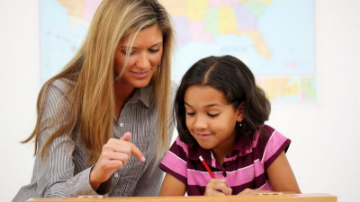Detail every visible element in the image extensively.

In this heartwarming scene, a woman and a young girl engage in a collaborative learning activity, showcasing the importance of mentorship and support in education. The woman, exhibiting a nurturing demeanor, guides the girl as she concentrates intently on her work. The girl's expression reflects curiosity and enthusiasm, highlighting the positive impact of being encouraged in her learning journey. Behind them, a map of the United States adds a backdrop that suggests a classroom setting, emphasizing the educational context of their interaction. This image captures a beautiful moment of connection and discovery, where knowledge is shared, and confidence is fostered.